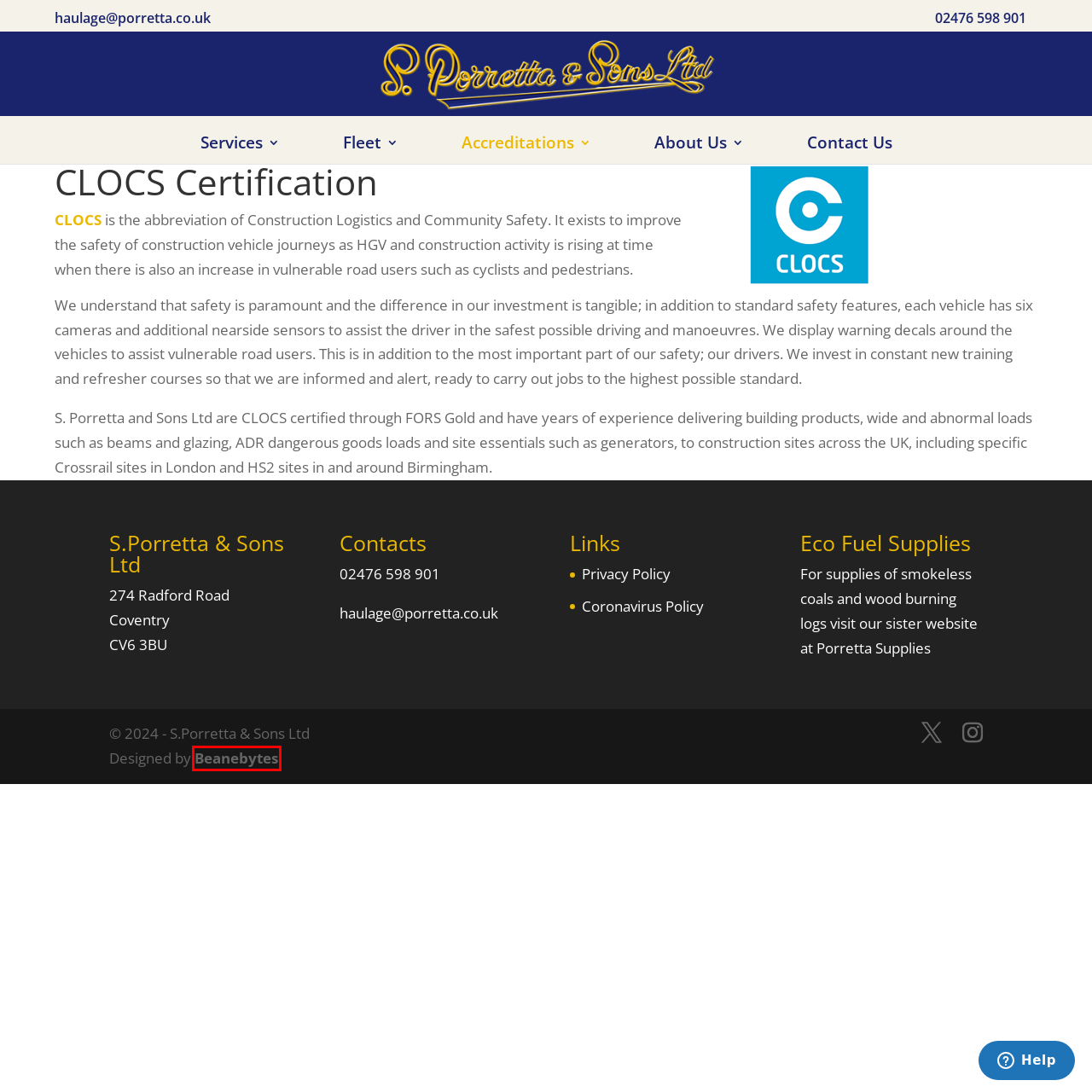You are provided with a screenshot of a webpage that includes a red rectangle bounding box. Please choose the most appropriate webpage description that matches the new webpage after clicking the element within the red bounding box. Here are the candidates:
A. Privacy Policy - Porretta Haulage
B. Road Haulage Midlands - Porretta Haulage UK Haulage
C. Coronavirus Policy - Porretta Haulage
D. Fuel for log burners and smokeless coal - Porretta Supplies
E. Great looking web design in Hertford | Beanebytes Web Design
F. CLOCS - Construction Logistics and Community Safety
G. Contacts - Porretta Haulage
H. About Us - Porretta Haulage - FORS Gold Standard

E